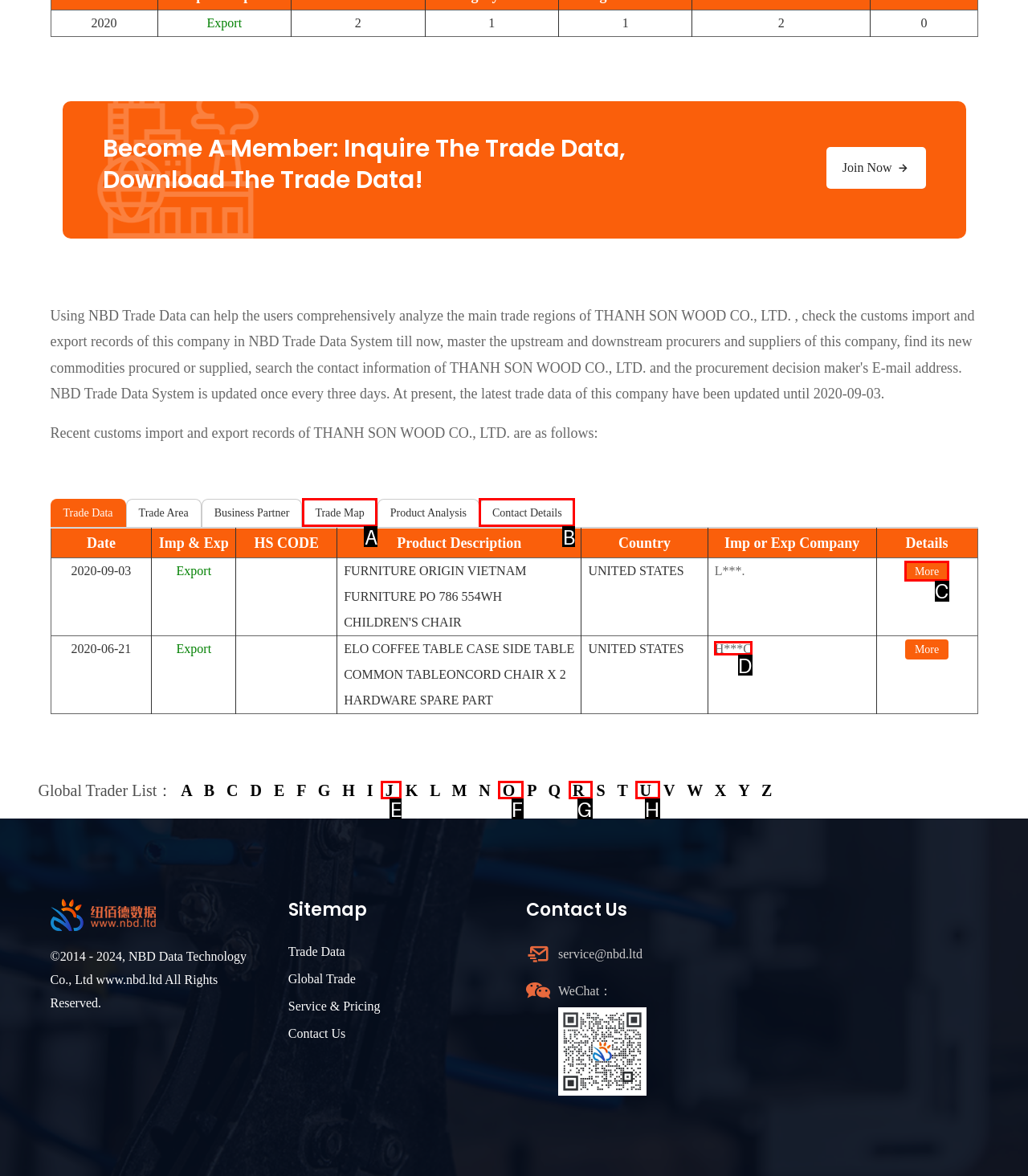Out of the given choices, which letter corresponds to the UI element required to Click on the 'More' link in the table? Answer with the letter.

C